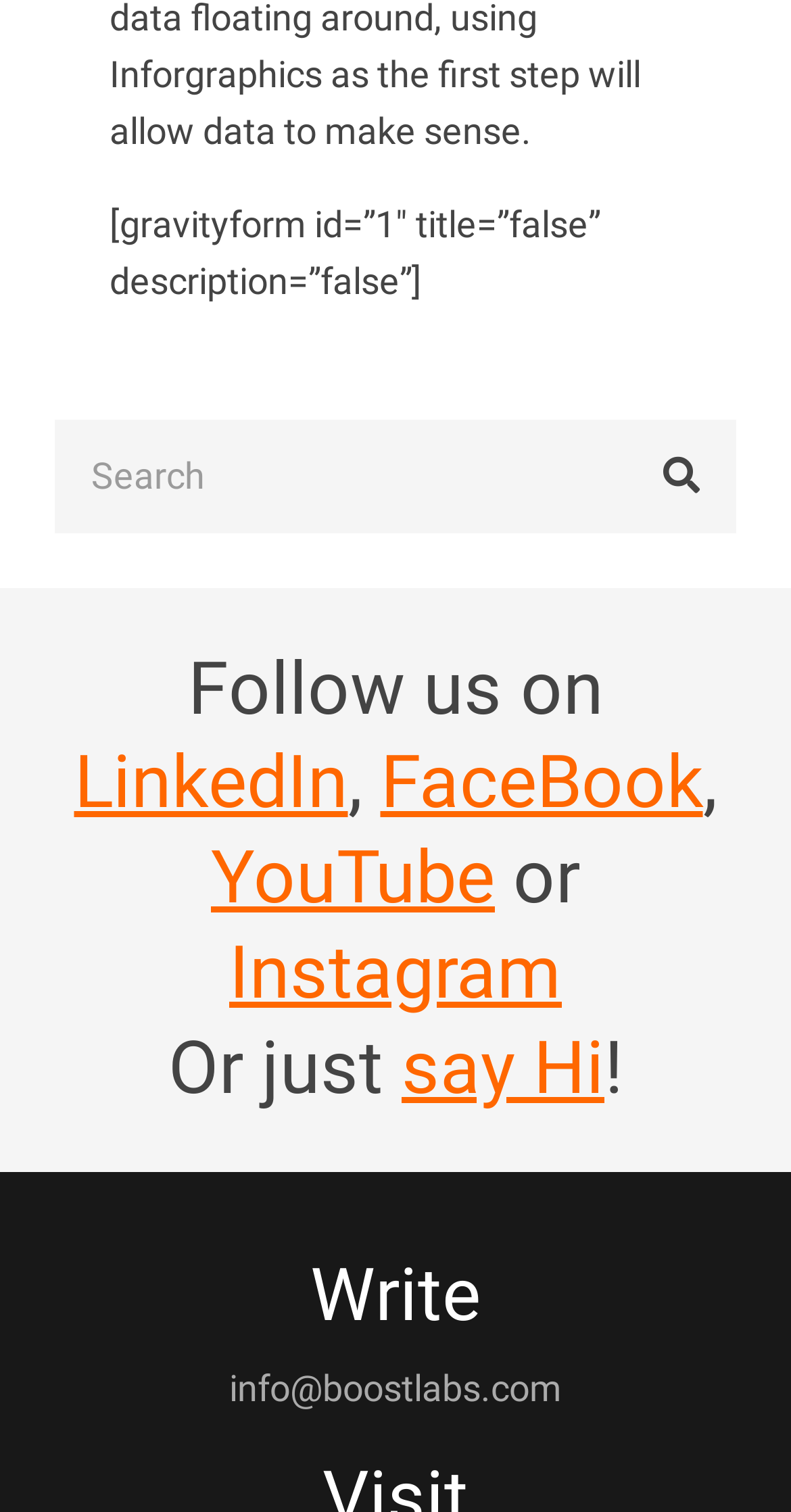What is the purpose of the textbox?
Use the information from the image to give a detailed answer to the question.

The textbox is labeled as 'Search' and is accompanied by a search button, indicating that it is used to input search queries.